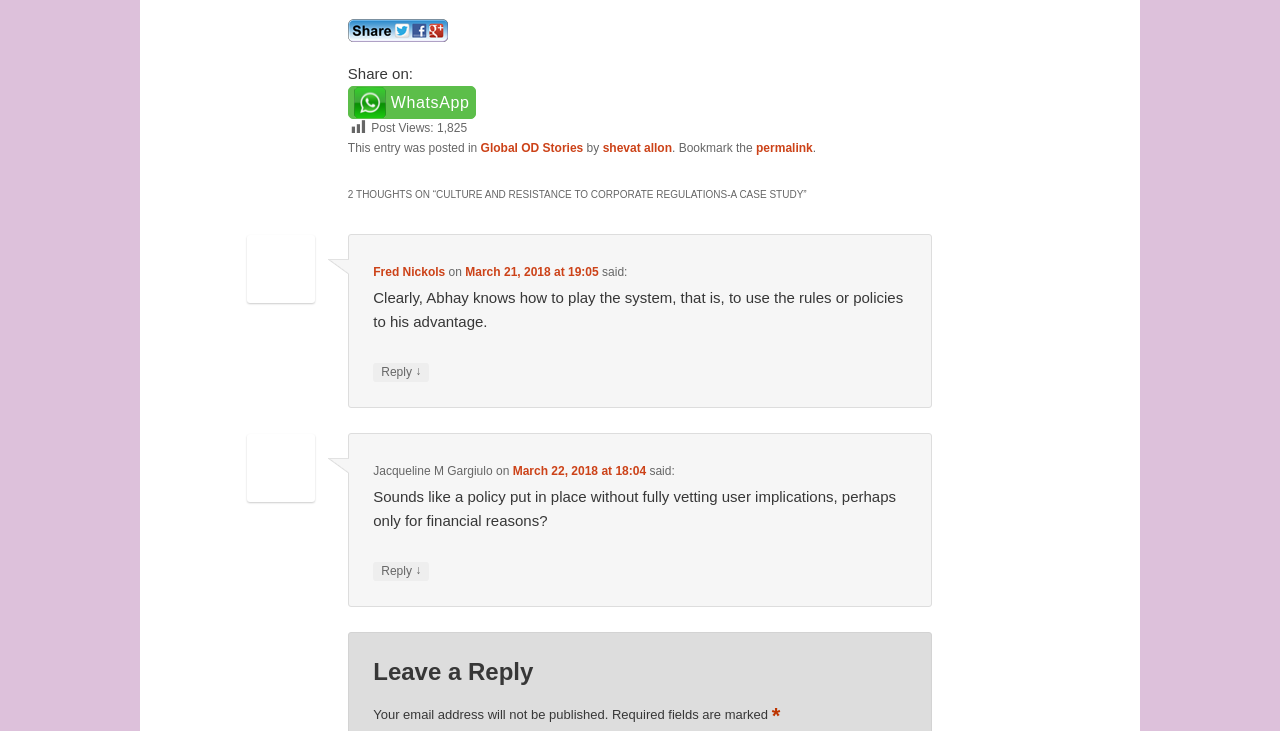Answer this question in one word or a short phrase: What is the purpose of the 'Share on:' section?

To share the post